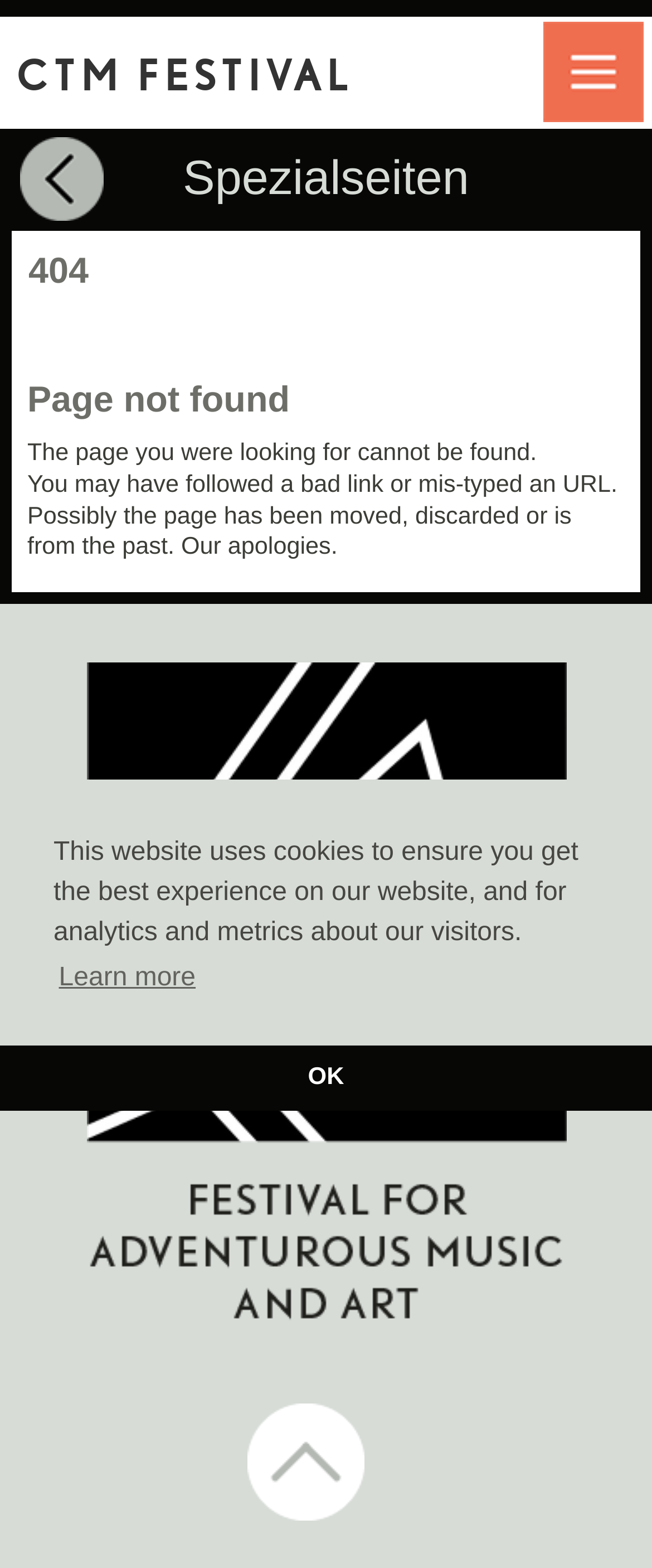Summarize the webpage comprehensively, mentioning all visible components.

The webpage is about the CTM Festival. At the top, there is a prominent heading "CTM FESTIVAL" spanning almost the entire width of the page. To the right of the heading, there is a "MENU" button. Below the heading, there is a main section that occupies most of the page. 

In the top-middle section of the page, a dialog box for cookie consent is displayed, which takes up about a quarter of the page's height. The dialog box contains a message about the website using cookies, along with two buttons: "learn more about cookies" and "dismiss cookie message". 

In the main section, there is a button with a "|" symbol, followed by a "Spezialseiten" text. Below this, there is a "404" heading, indicating that the page is not found. The "Page not found" heading is displayed below, followed by a paragraph of text explaining that the page may have been moved, discarded, or is from the past. 

At the bottom of the page, there is a button with no text, positioned near the center.